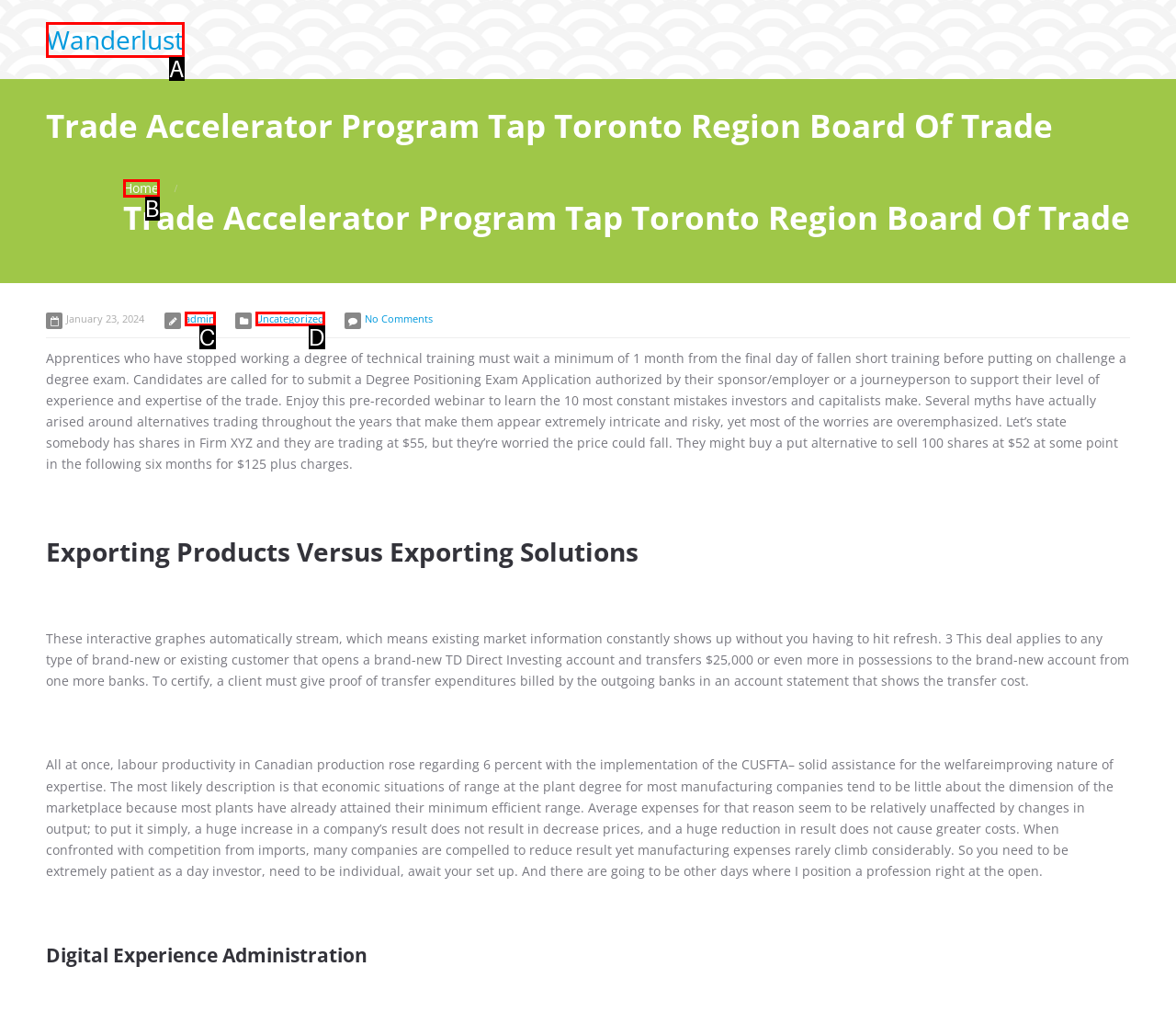From the description: Add to cart, select the HTML element that fits best. Reply with the letter of the appropriate option.

None